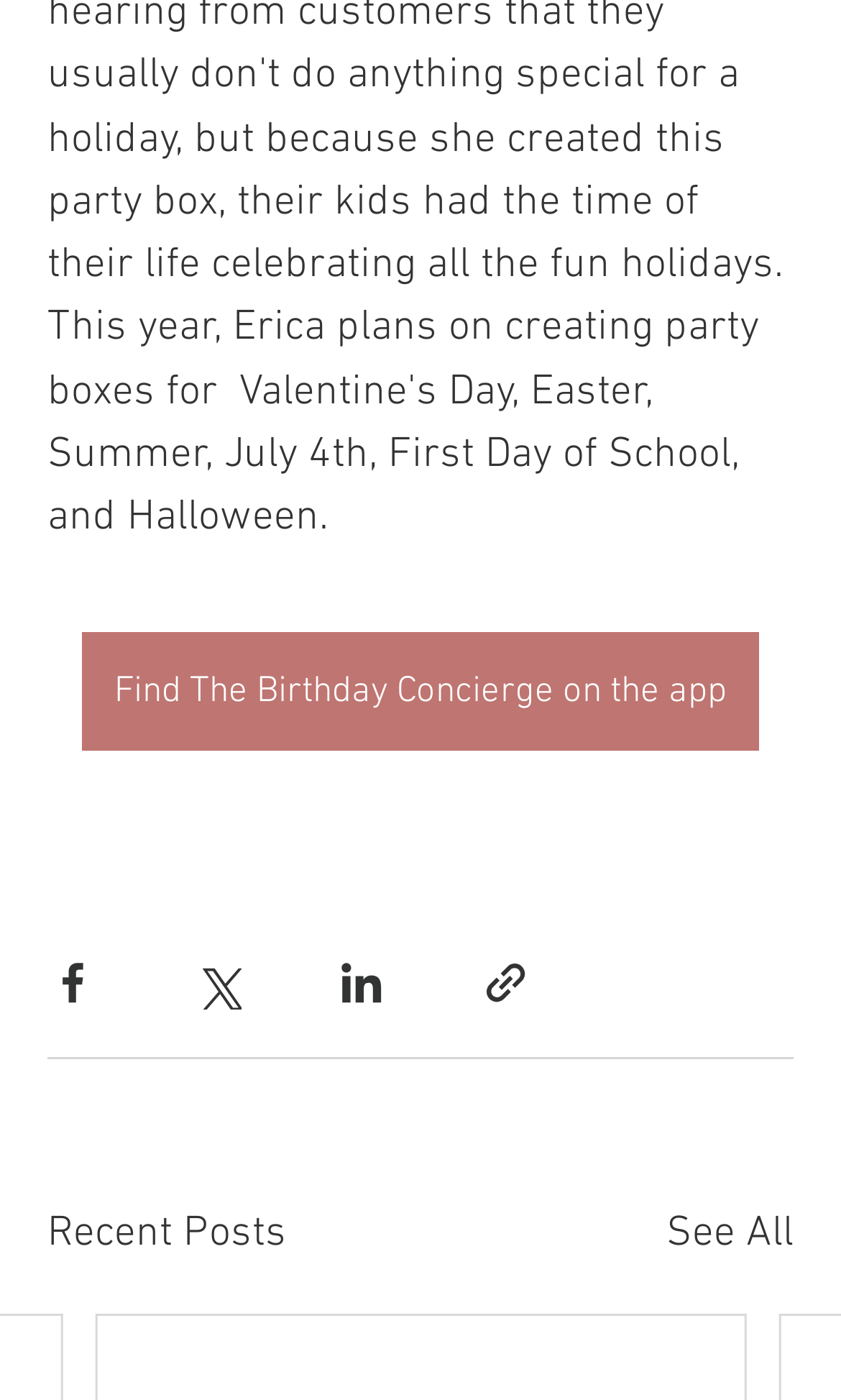What is the name of the image at the bottom of the page?
Based on the screenshot, provide a one-word or short-phrase response.

daa7fd_59aefbbbd8ae4dce9ce9e6366d68e42e~mv2.png